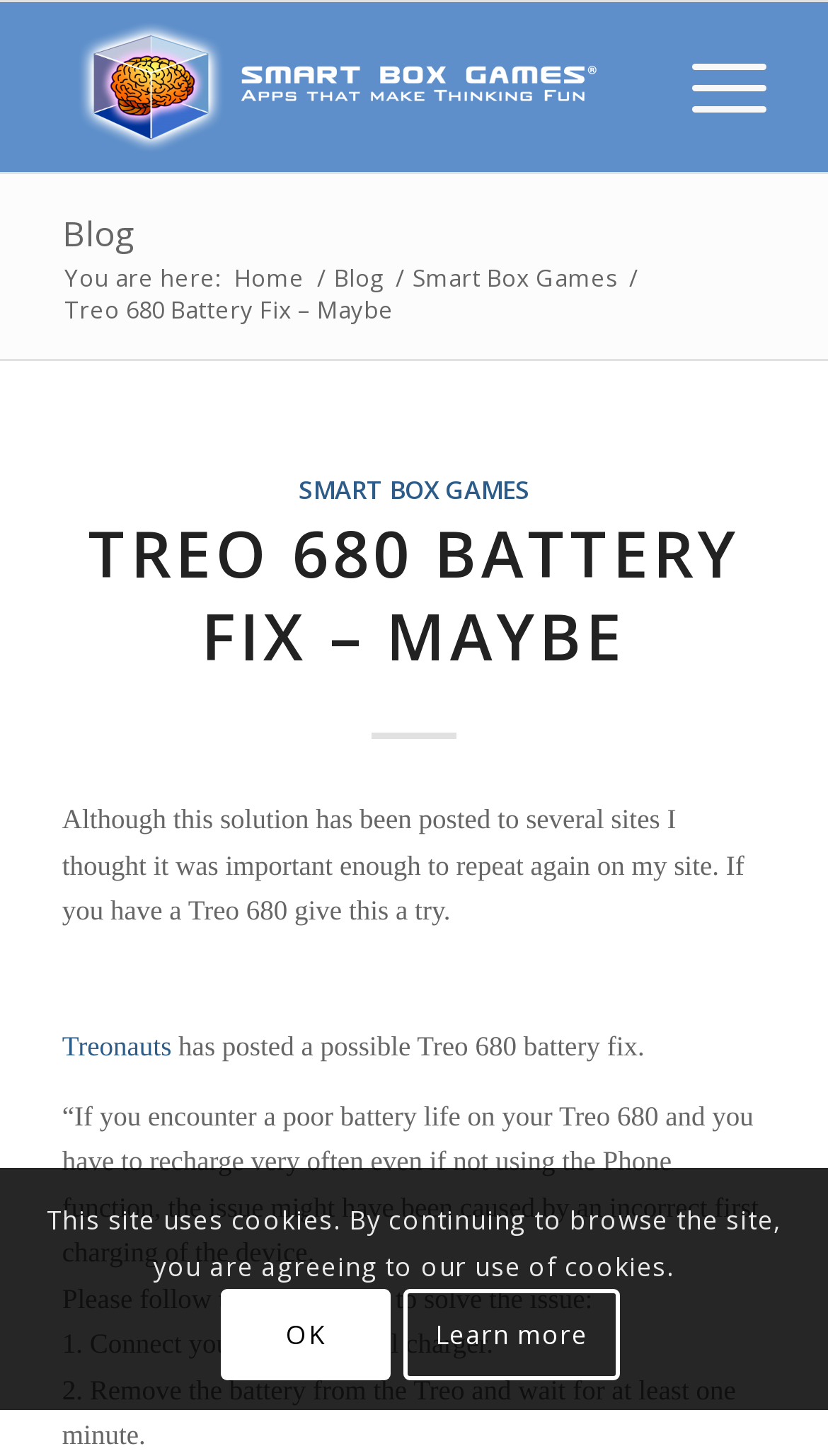Write an extensive caption that covers every aspect of the webpage.

The webpage is about a Treo 680 battery fix solution. At the top, there is a logo of "Smart Box Games" on the left, and a menu item "Menu" on the right. Below the logo, there are links to "Blog" and "Home" on the left, and a breadcrumb trail showing the current page's location.

The main content of the page is a blog post titled "Treo 680 Battery Fix – Maybe". The post starts with a brief introduction, followed by a description of the problem and a possible solution. The solution is presented in a step-by-step manner, with numbered instructions on how to fix the battery issue.

On the right side of the page, there is a link to "Treonauts" and some additional information about the battery fix. At the bottom of the page, there is a notice about the site using cookies, with options to "OK" or "Learn more" about the cookie policy.

There are no images on the page except for the "Smart Box Games" logo at the top. The overall layout is simple and easy to follow, with clear headings and concise text.